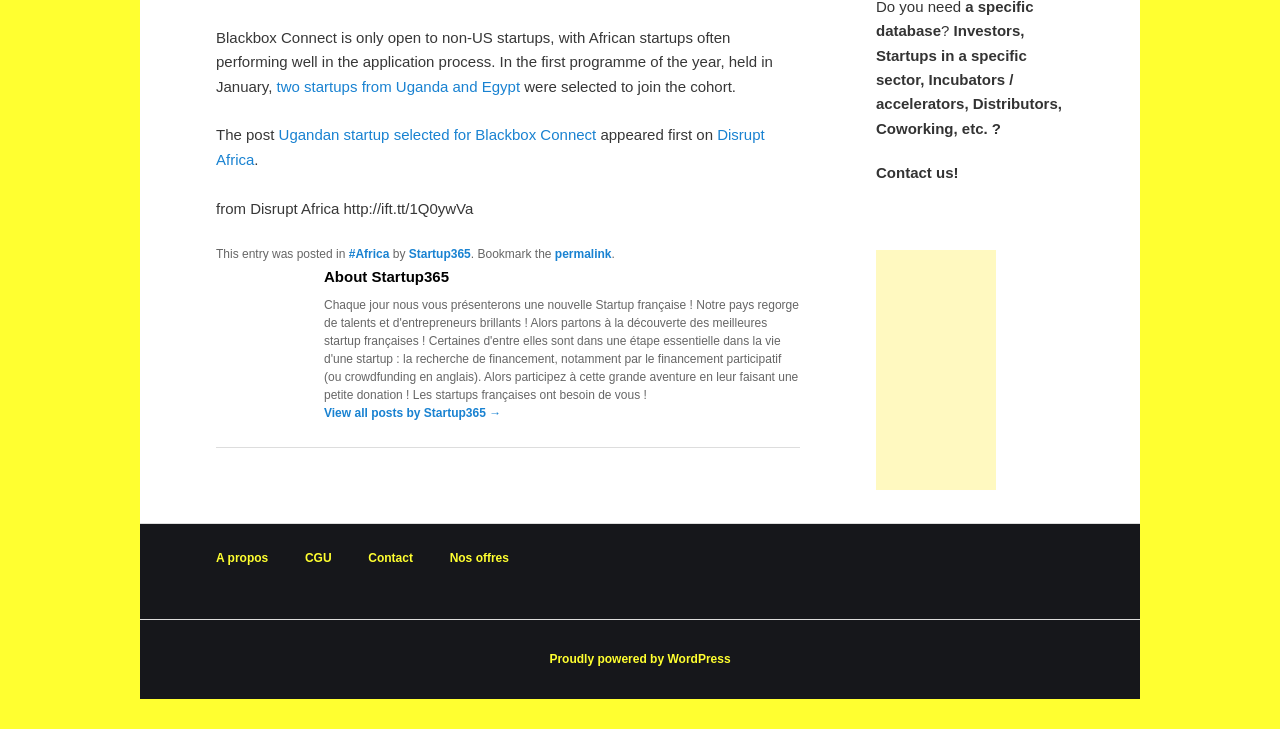What is the name of the startup selected from Uganda?
Answer the question with a detailed and thorough explanation.

The webpage mentions that two startups from Uganda and Egypt were selected to join the cohort, but it does not specify the name of the startup from Uganda.